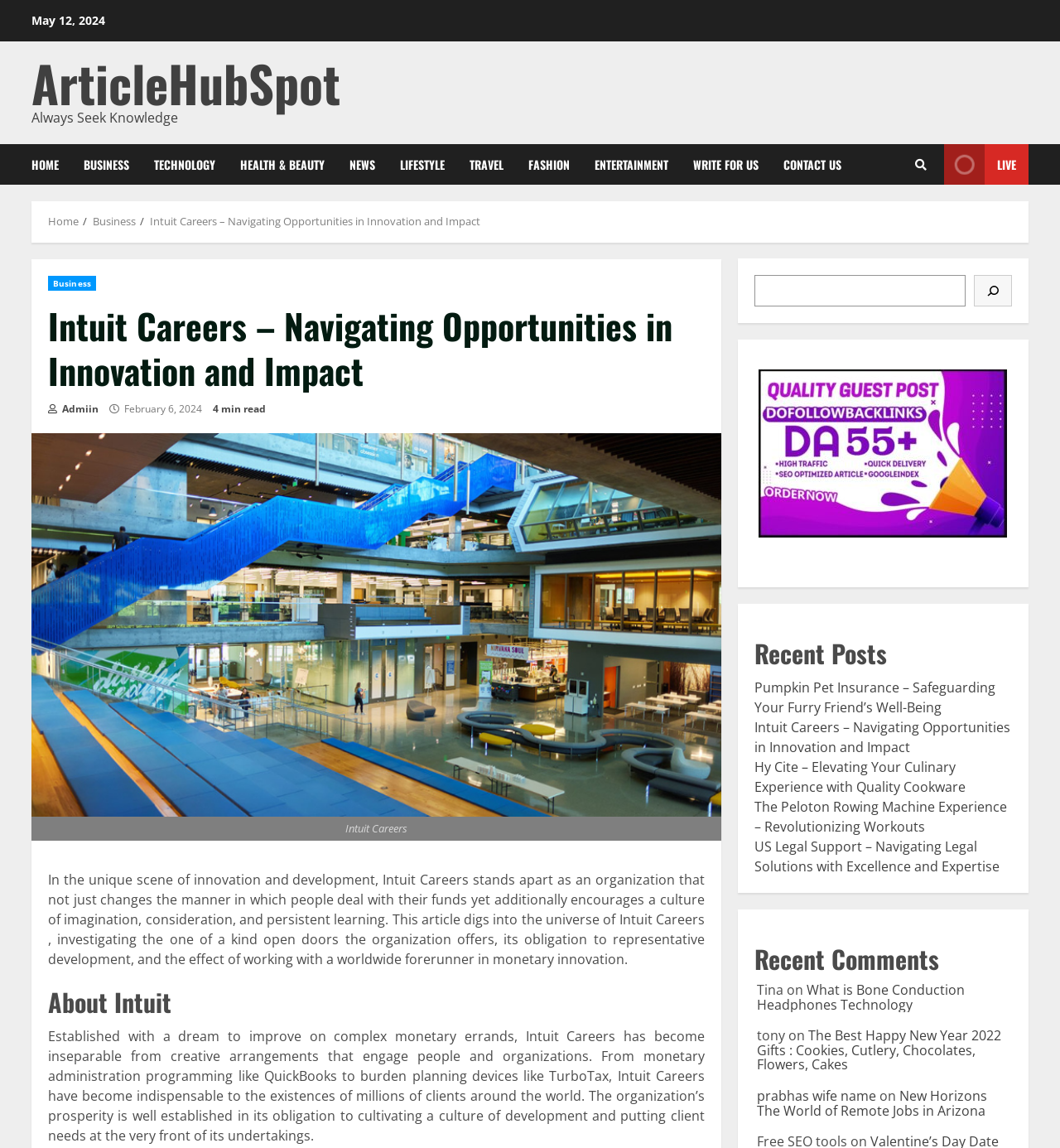Identify the bounding box coordinates of the section to be clicked to complete the task described by the following instruction: "Read the article 'Pumpkin Pet Insurance – Safeguarding Your Furry Friend’s Well-Being'". The coordinates should be four float numbers between 0 and 1, formatted as [left, top, right, bottom].

[0.712, 0.591, 0.939, 0.624]